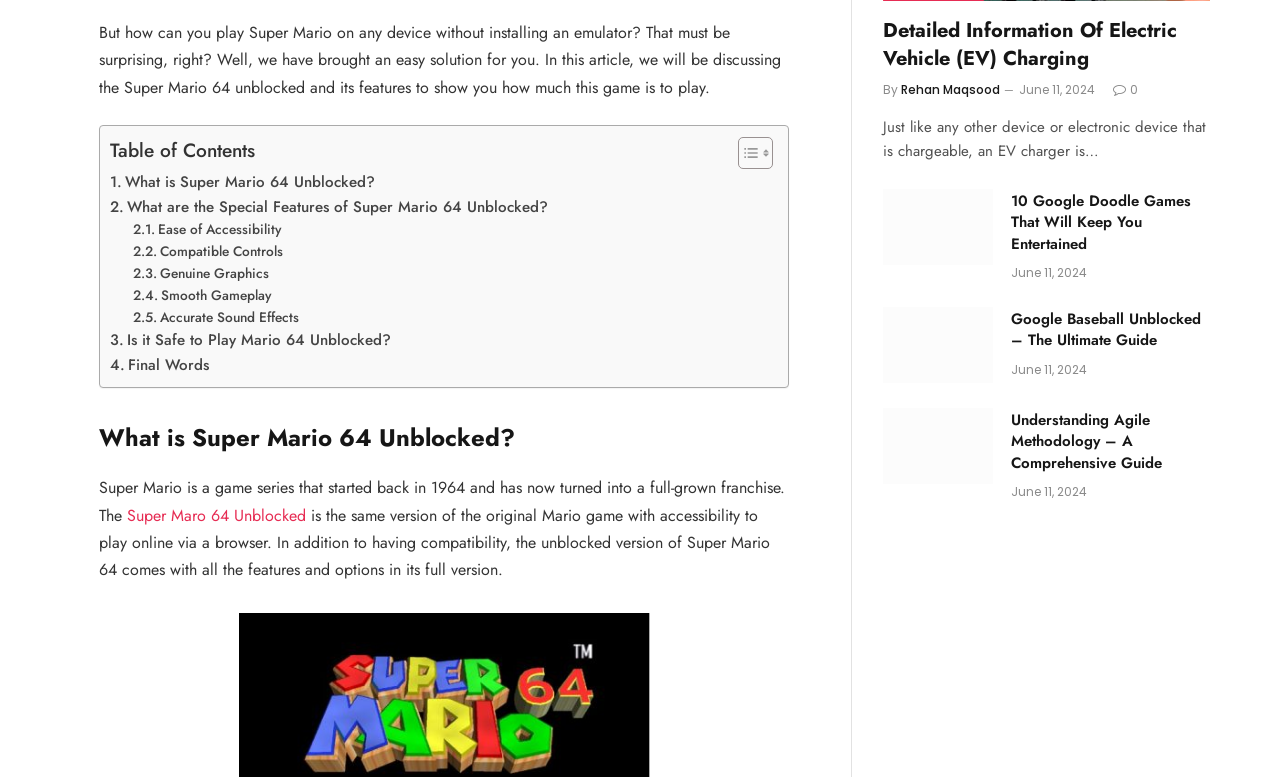Please determine the bounding box coordinates, formatted as (top-left x, top-left y, bottom-right x, bottom-right y), with all values as floating point numbers between 0 and 1. Identify the bounding box of the region described as: Toggle

[0.565, 0.175, 0.6, 0.219]